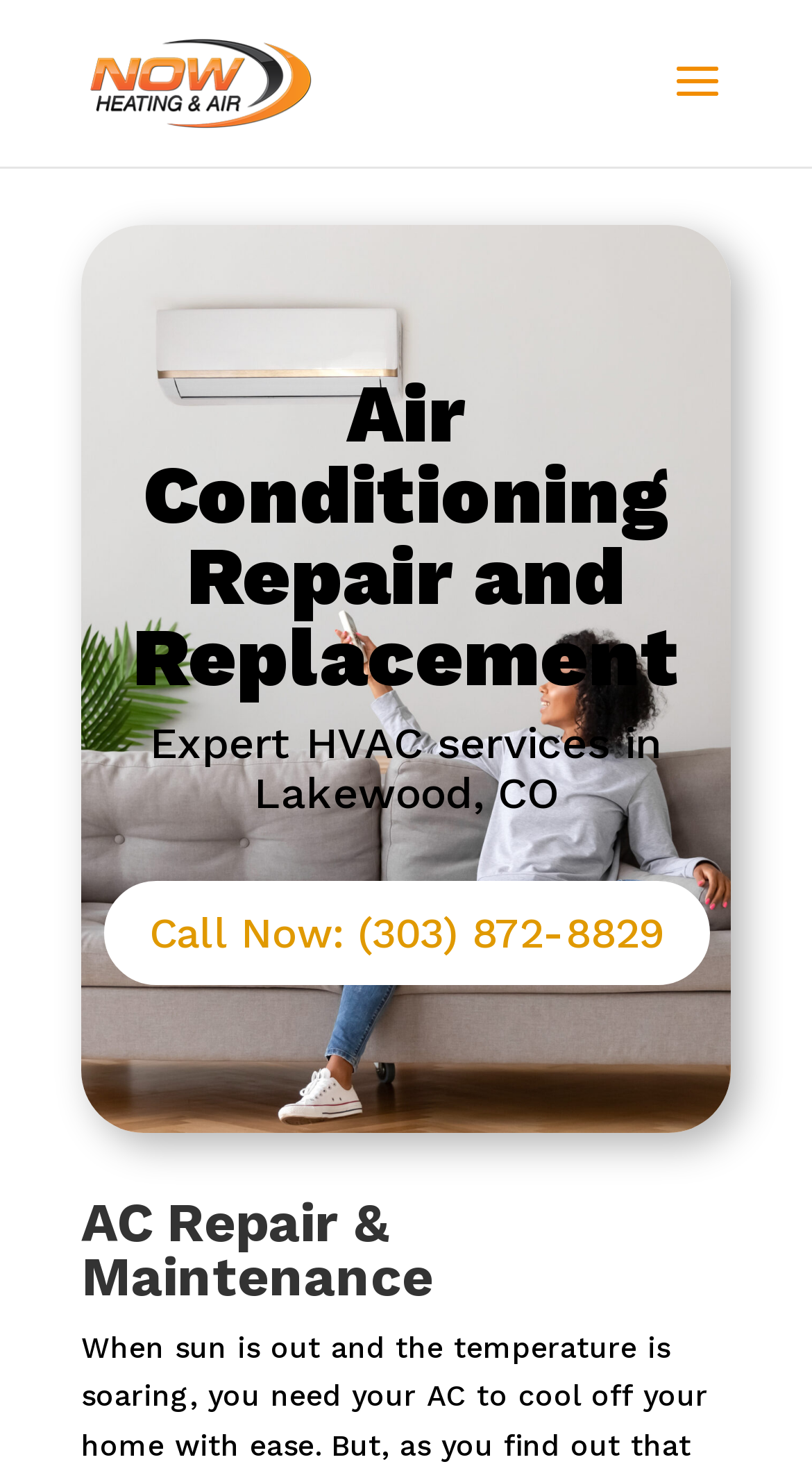What is the topic of the 'AC Repair & Maintenance' section?
Using the picture, provide a one-word or short phrase answer.

AC Repair & Maintenance